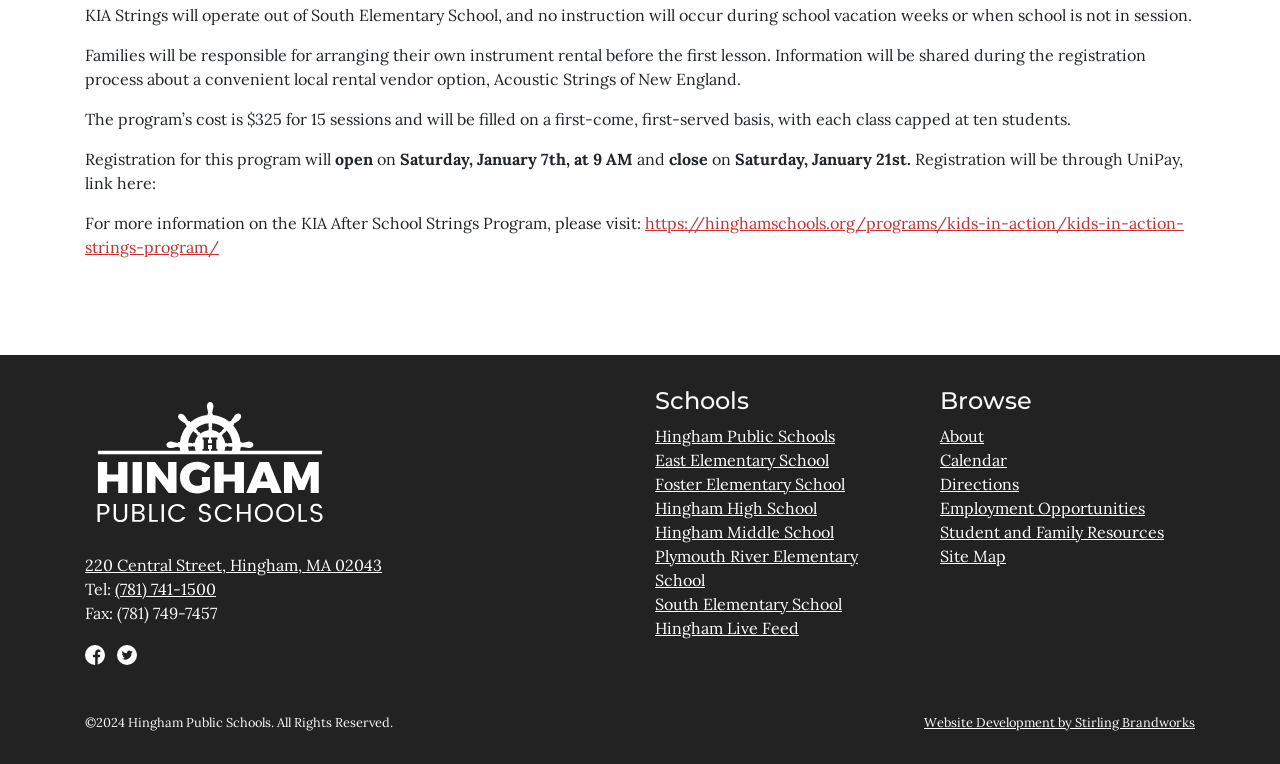Can you identify the bounding box coordinates of the clickable region needed to carry out this instruction: 'Go to Hingham Public Schools homepage'? The coordinates should be four float numbers within the range of 0 to 1, stated as [left, top, right, bottom].

[0.066, 0.507, 0.262, 0.703]